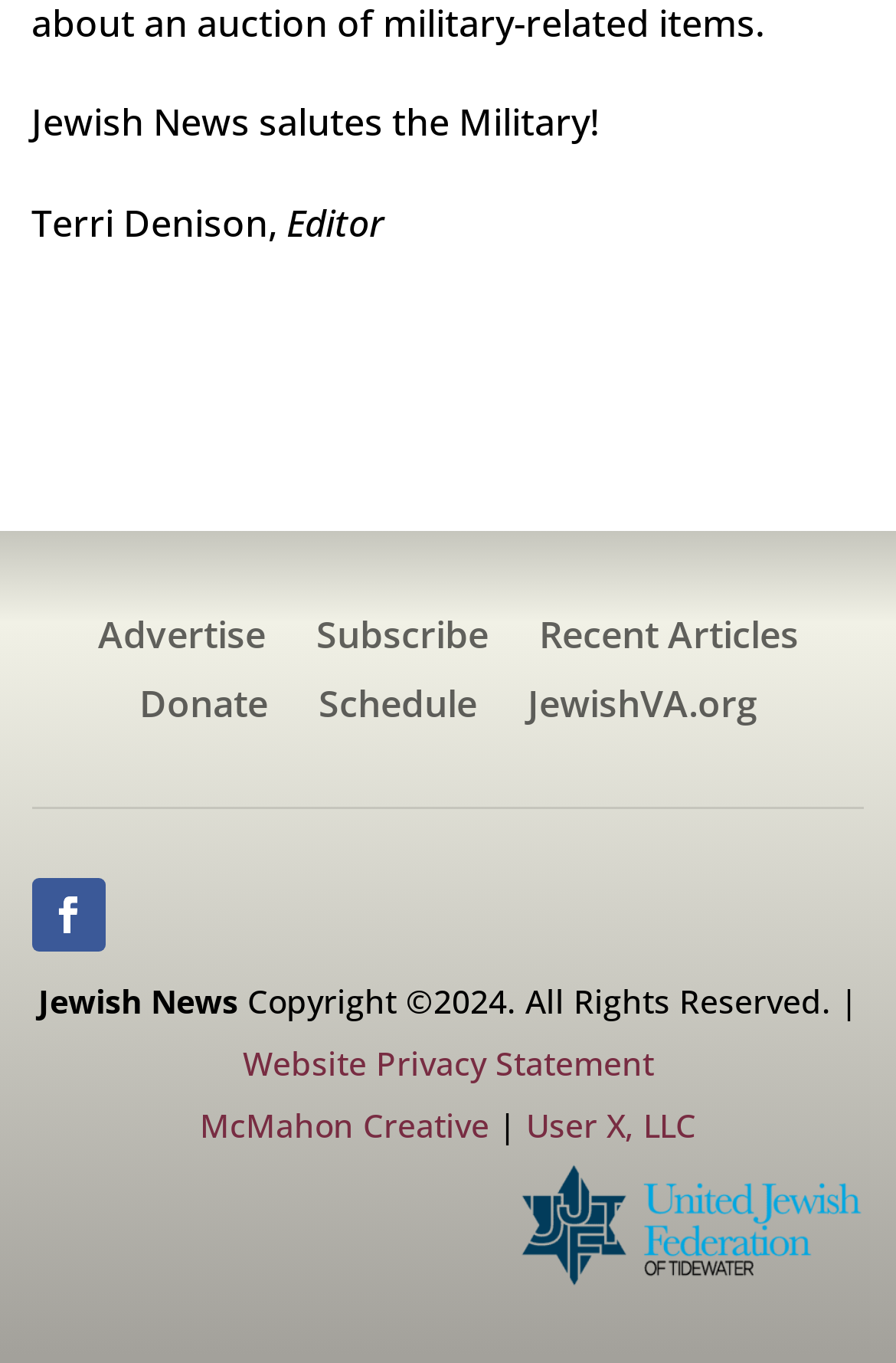Identify the bounding box for the element characterized by the following description: "User X, LLC".

[0.587, 0.81, 0.777, 0.842]